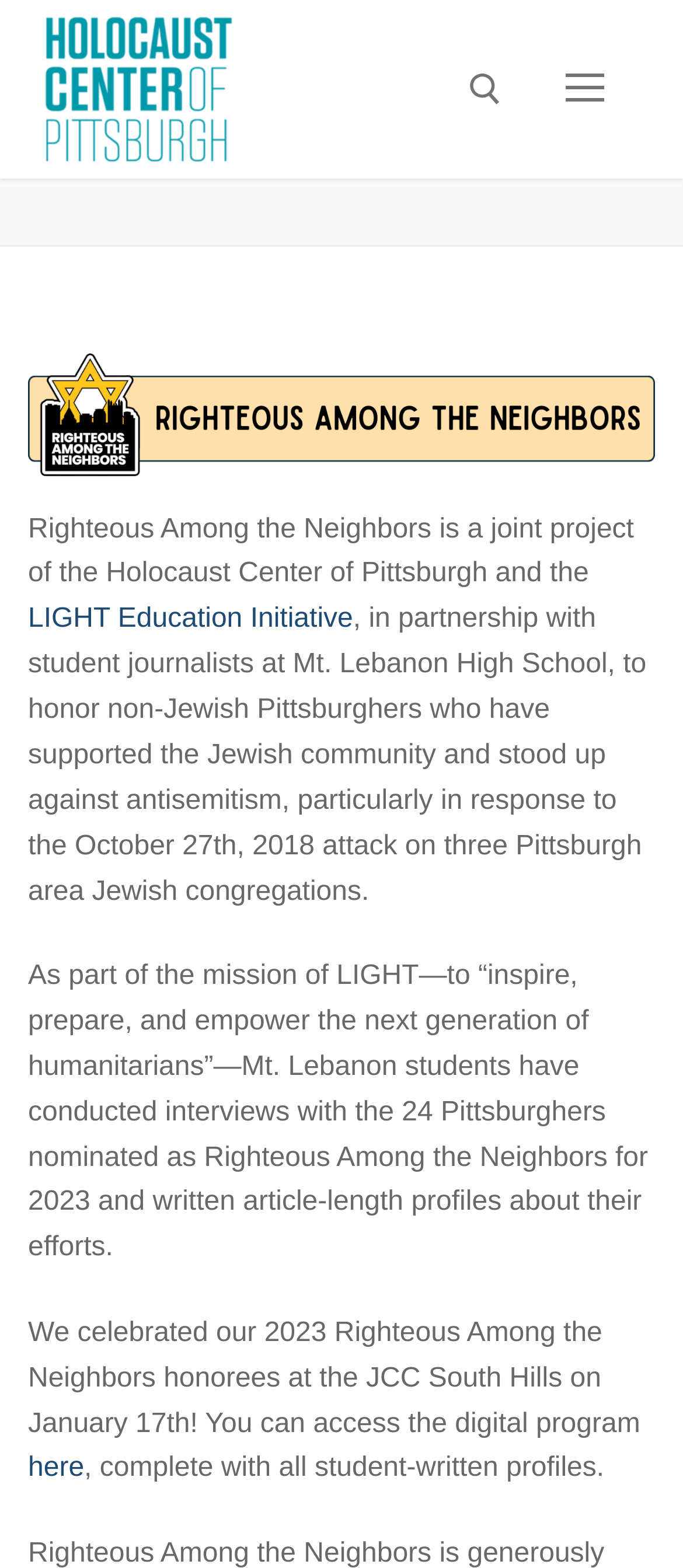Locate the bounding box for the described UI element: "alt="Holocaust Center of Pittsburgh"". Ensure the coordinates are four float numbers between 0 and 1, formatted as [left, top, right, bottom].

[0.062, 0.0, 0.344, 0.114]